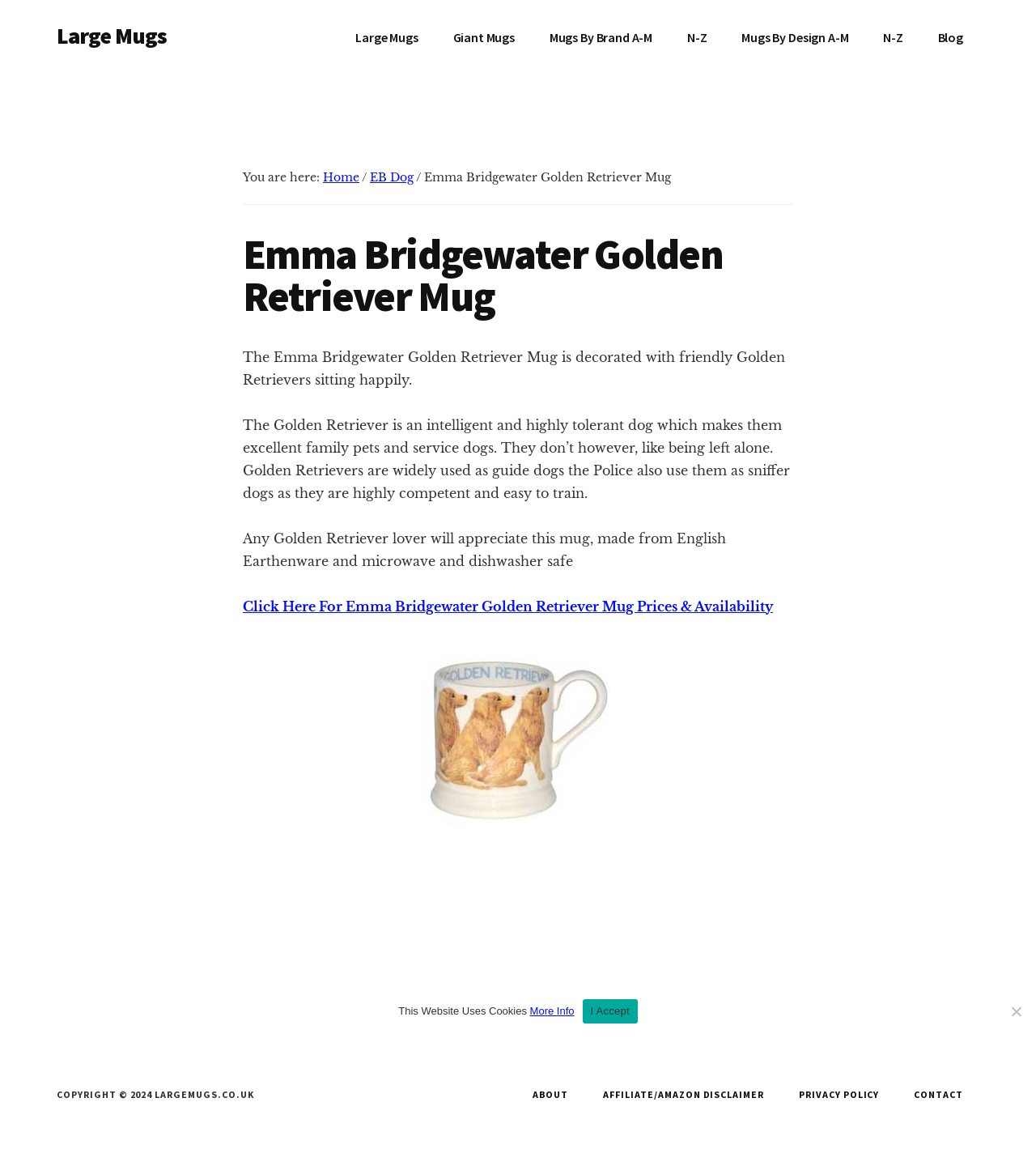What type of dog is featured on the mug?
Use the information from the screenshot to give a comprehensive response to the question.

The webpage describes the Emma Bridgewater Golden Retriever Mug, which is decorated with friendly Golden Retrievers sitting happily. The text also provides information about the characteristics of Golden Retrievers, indicating that they are intelligent and highly tolerant dogs.